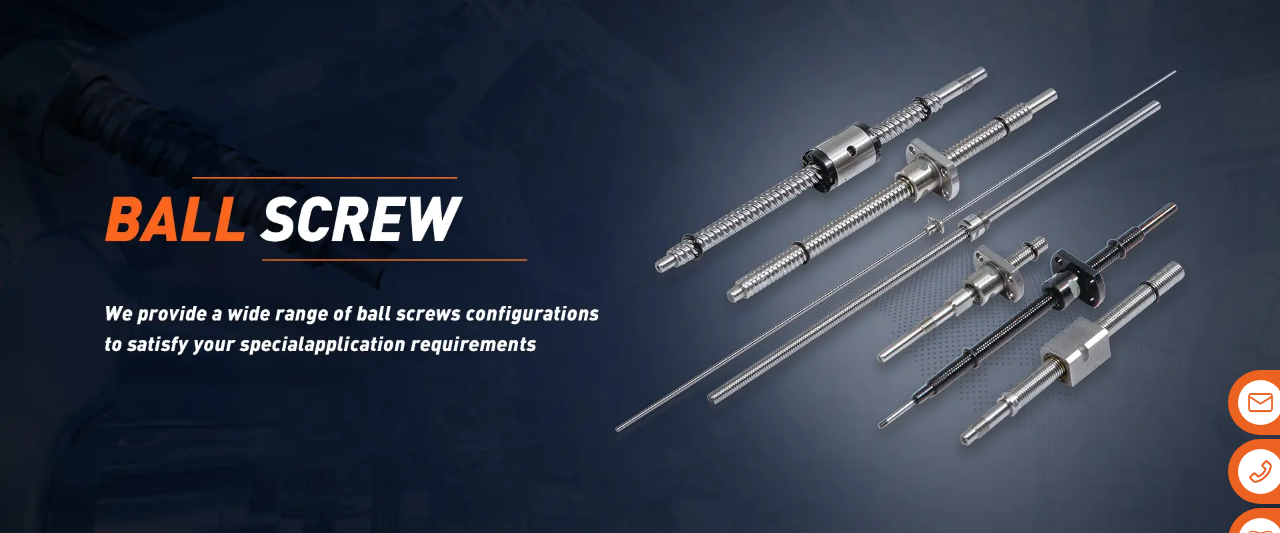What is the purpose of the tagline in the image?
Based on the screenshot, provide a one-word or short-phrase response.

To satisfy special application requirements